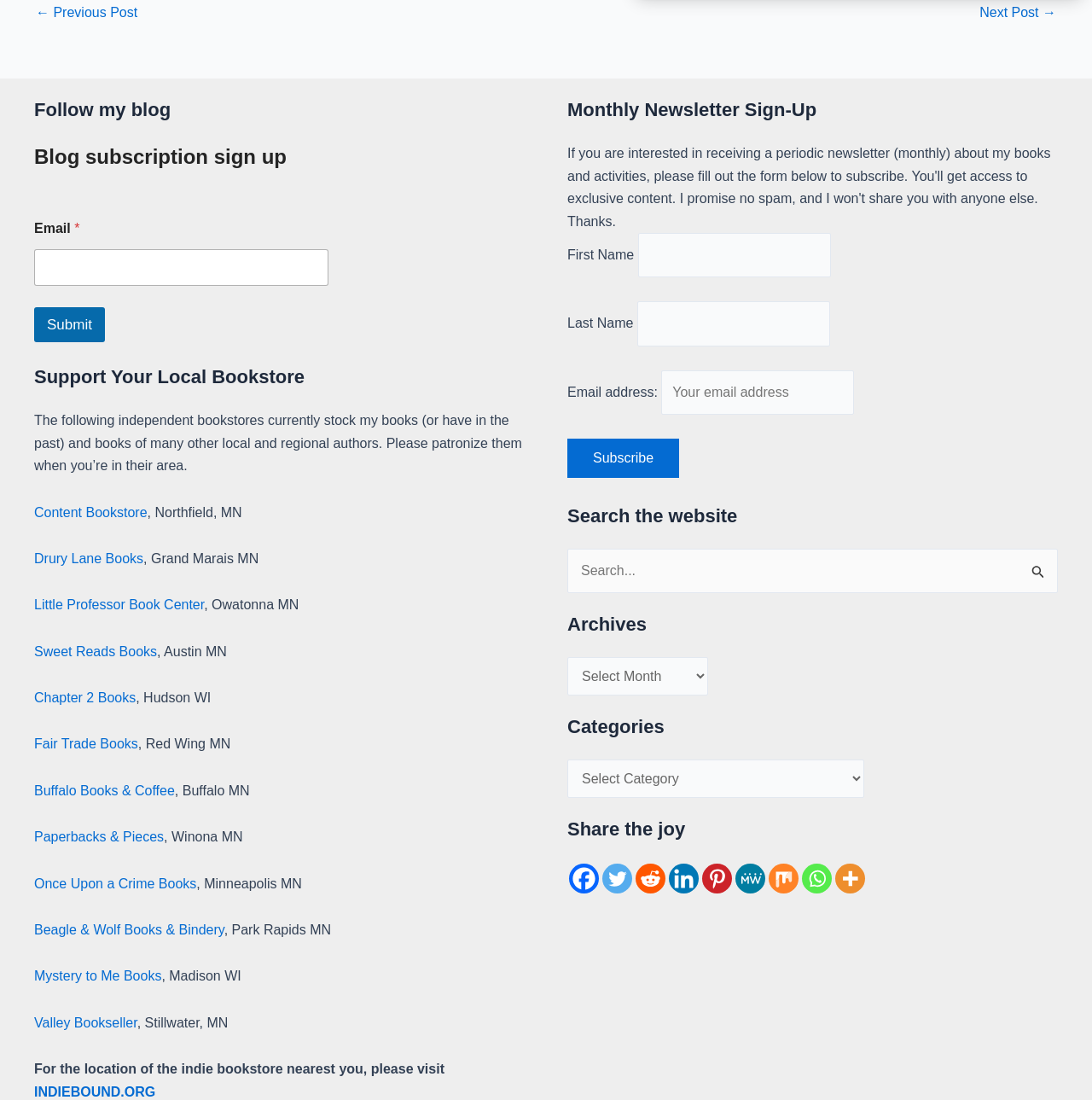For the following element description, predict the bounding box coordinates in the format (top-left x, top-left y, bottom-right x, bottom-right y). All values should be floating point numbers between 0 and 1. Description: Fair Trade Books

[0.031, 0.67, 0.126, 0.683]